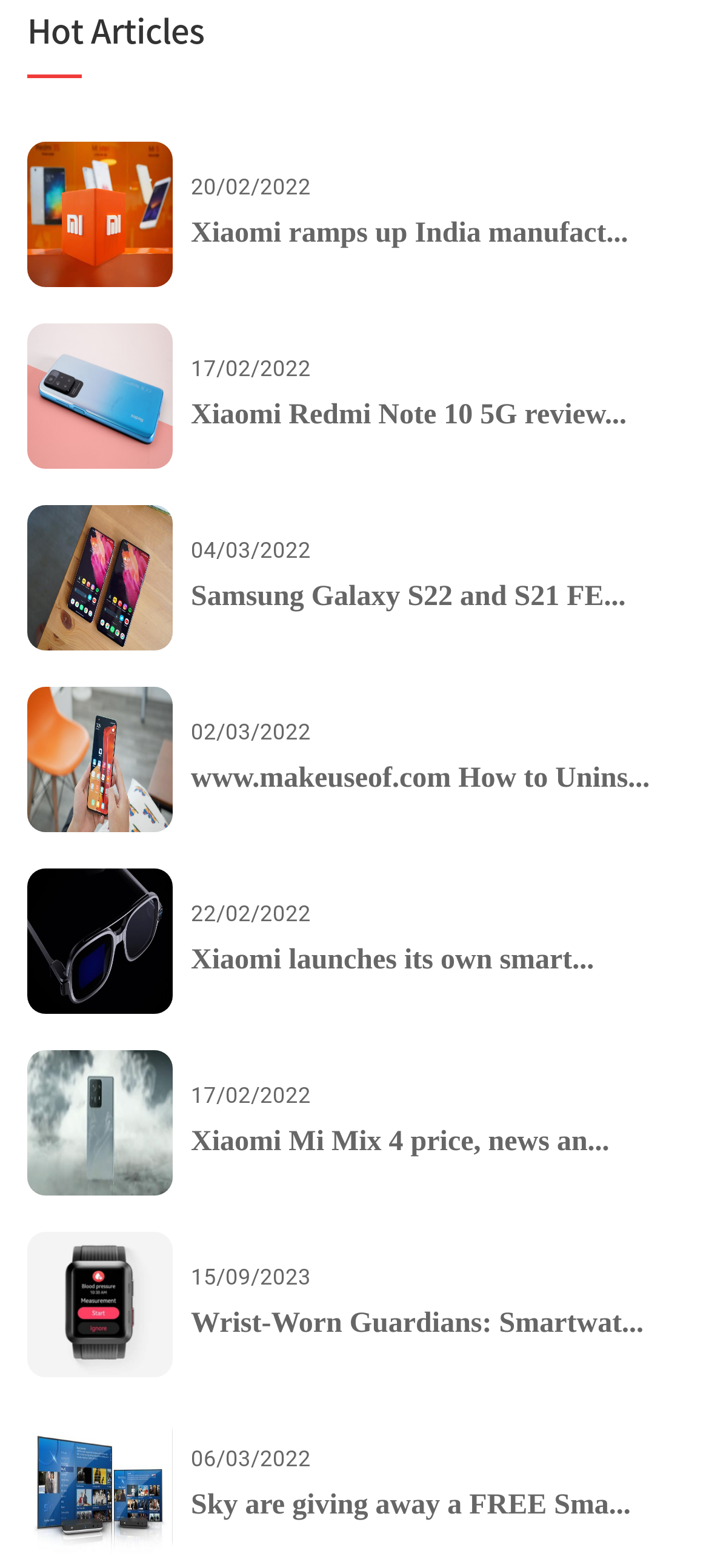What is the brand of the TV mentioned in the last article?
Respond to the question with a well-detailed and thorough answer.

I found the brand by looking at the image element with the text 'Sky are giving away a FREE Smart TV...' and the corresponding heading element with the same text.